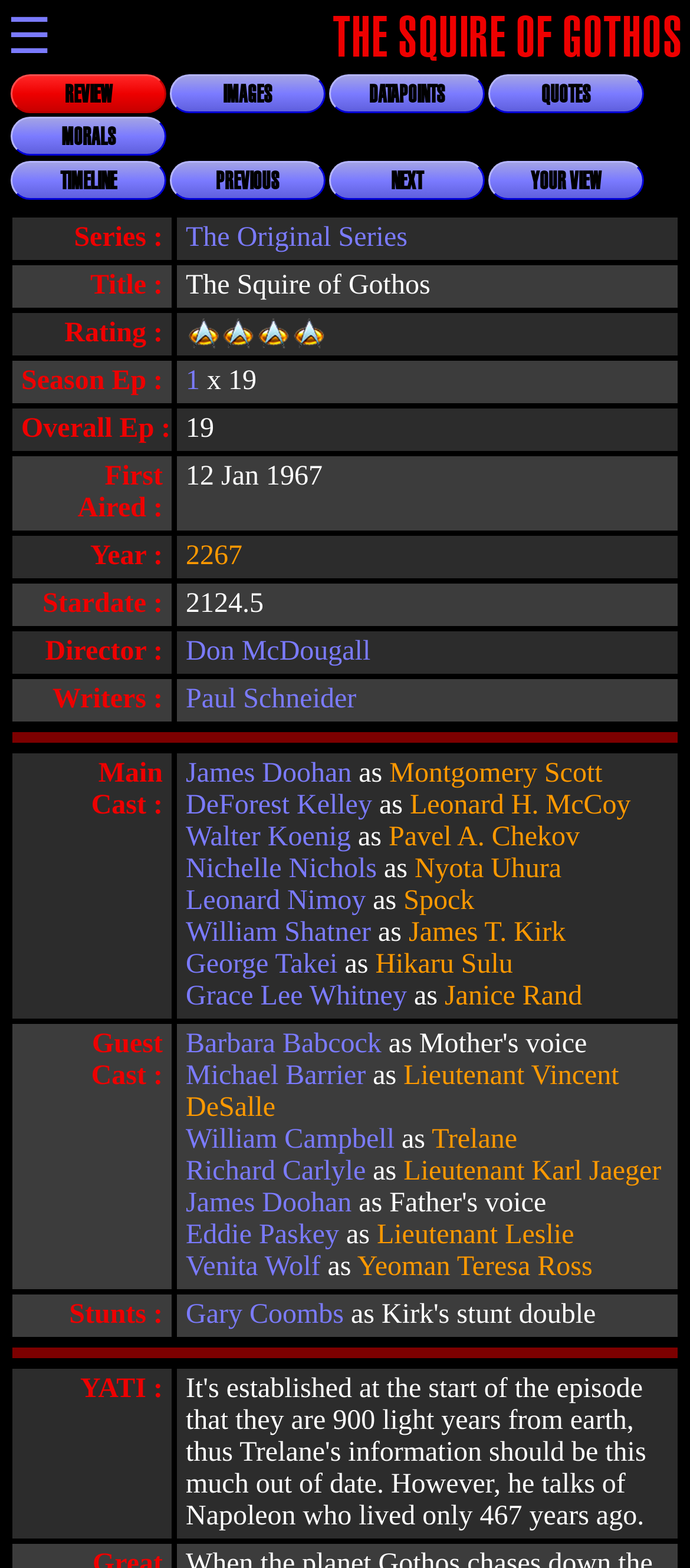Please identify the bounding box coordinates for the region that you need to click to follow this instruction: "View the 'IMAGES' section".

[0.246, 0.047, 0.472, 0.072]